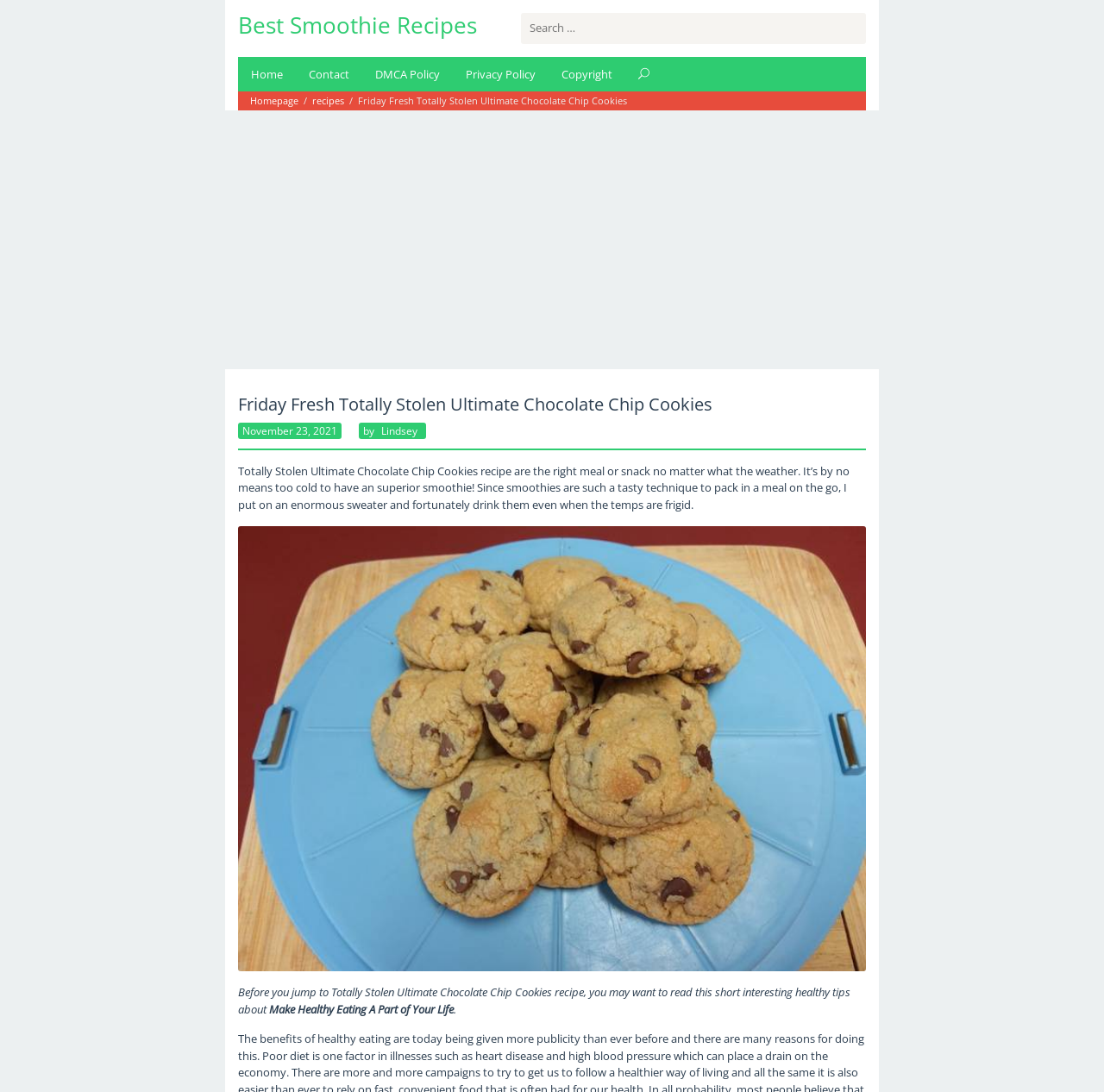Please determine the bounding box coordinates of the section I need to click to accomplish this instruction: "Go to Home page".

[0.216, 0.052, 0.268, 0.083]